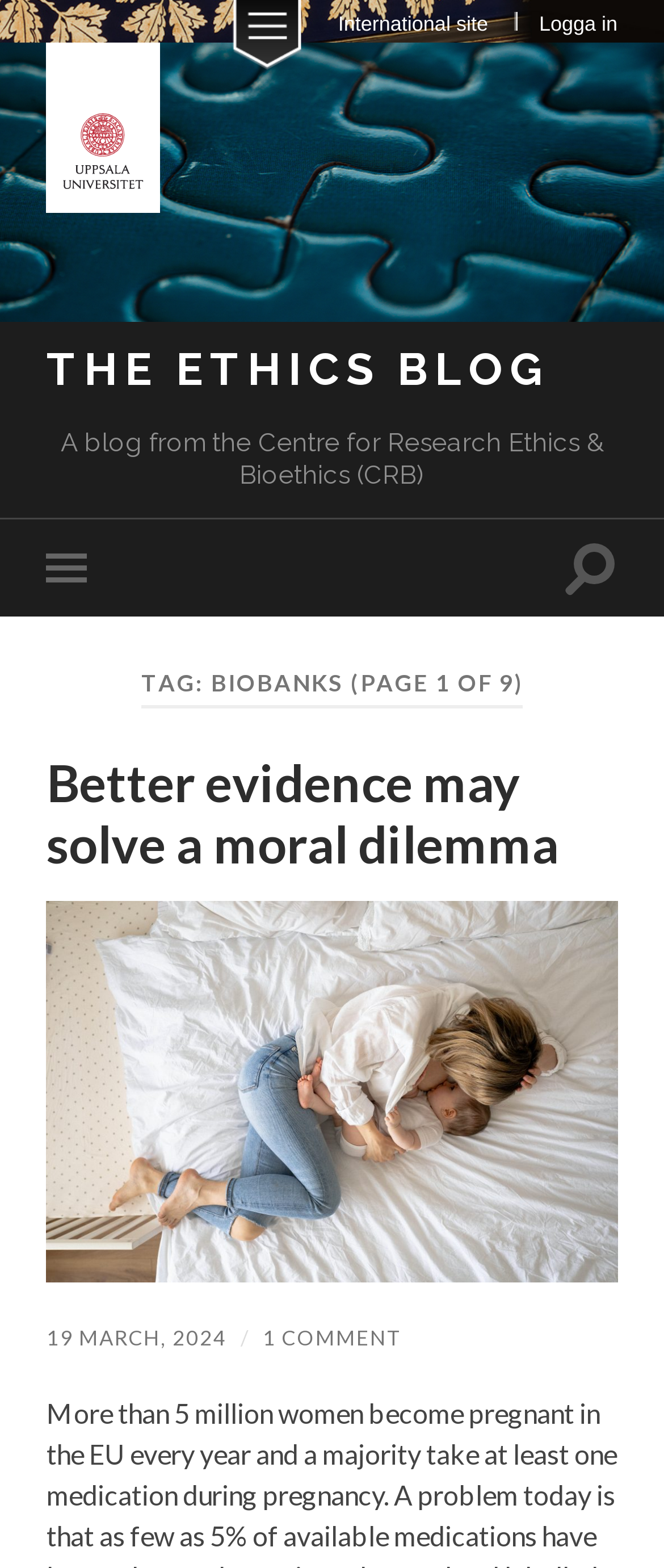Please specify the bounding box coordinates for the clickable region that will help you carry out the instruction: "Click the mobile menu icon".

None